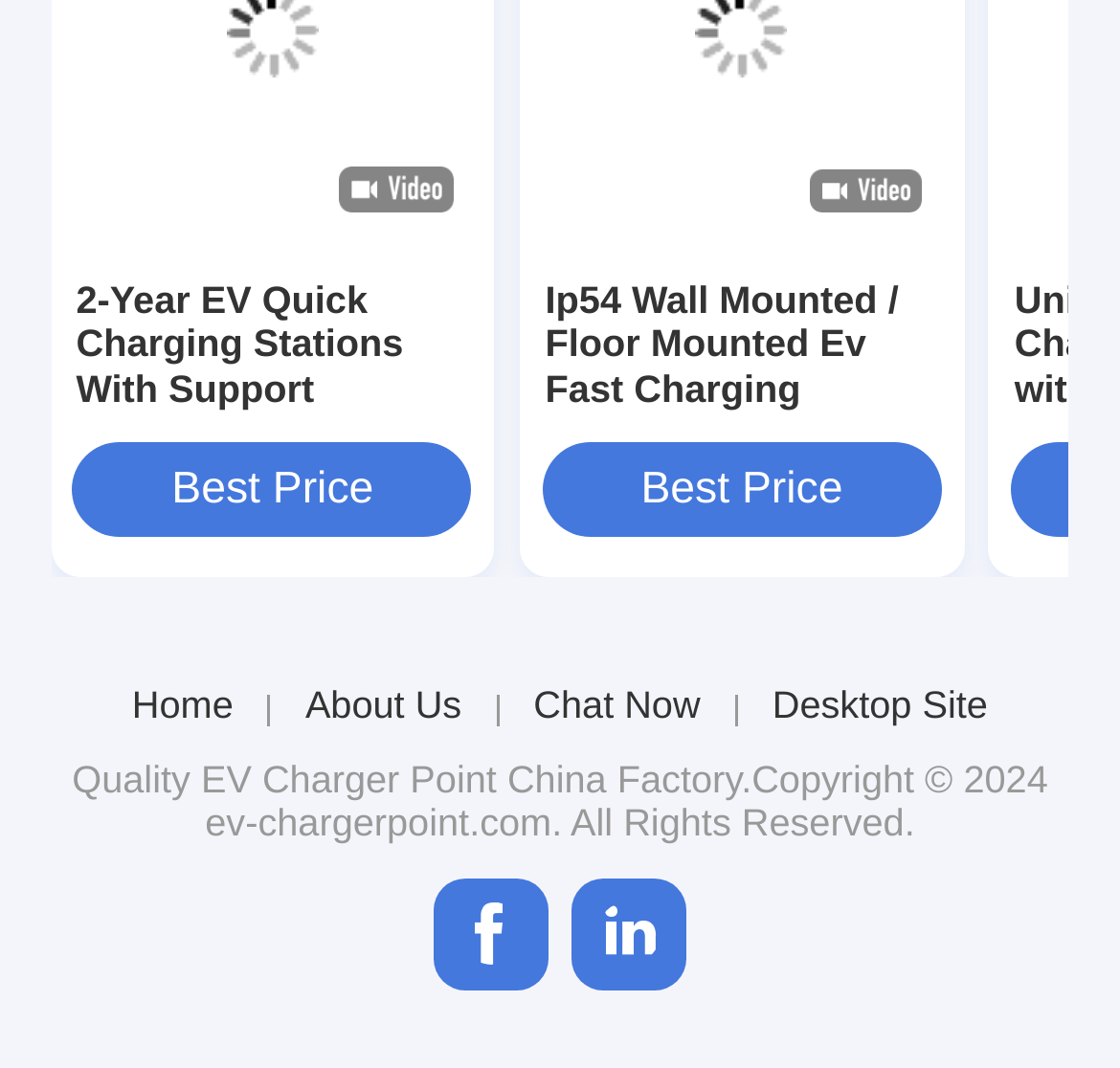Determine the bounding box coordinates in the format (top-left x, top-left y, bottom-right x, bottom-right y). Ensure all values are floating point numbers between 0 and 1. Identify the bounding box of the UI element described by: Home

[0.118, 0.64, 0.208, 0.681]